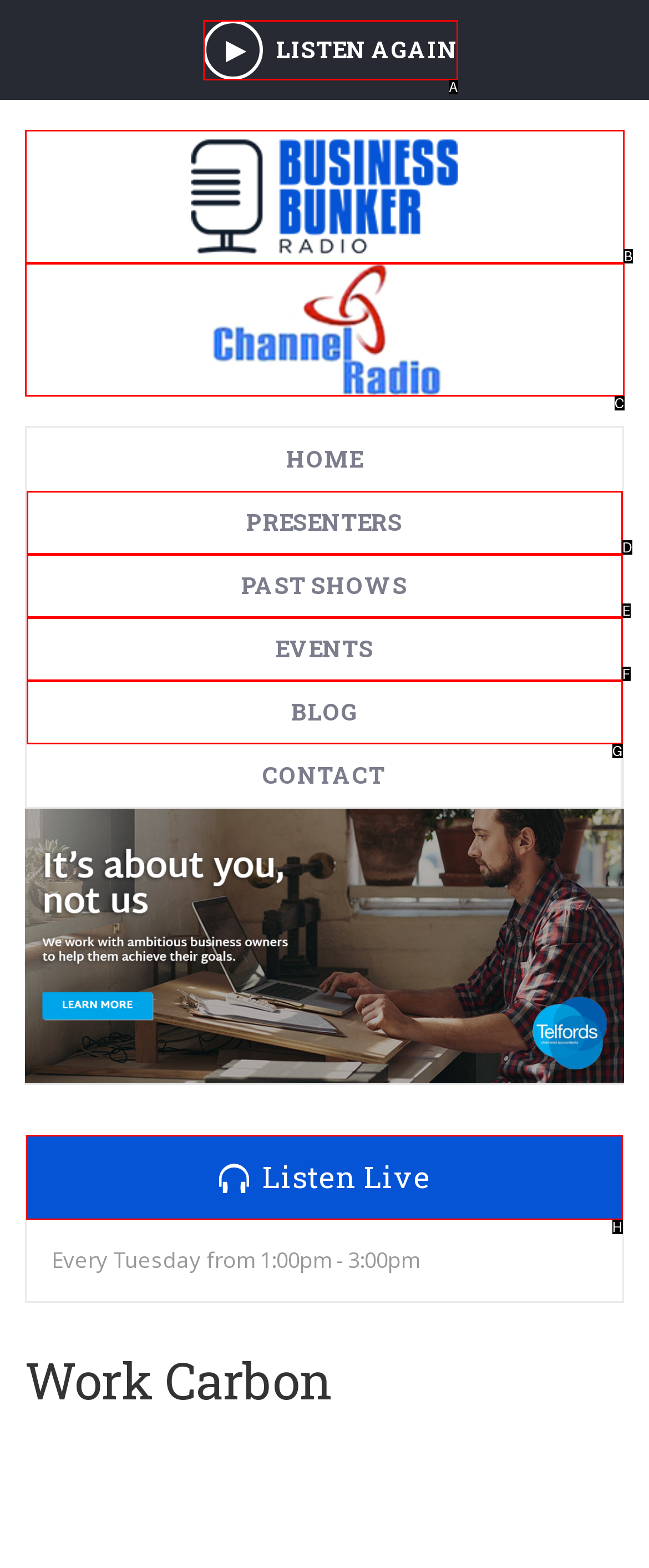Select the correct HTML element to complete the following task: listen live
Provide the letter of the choice directly from the given options.

H